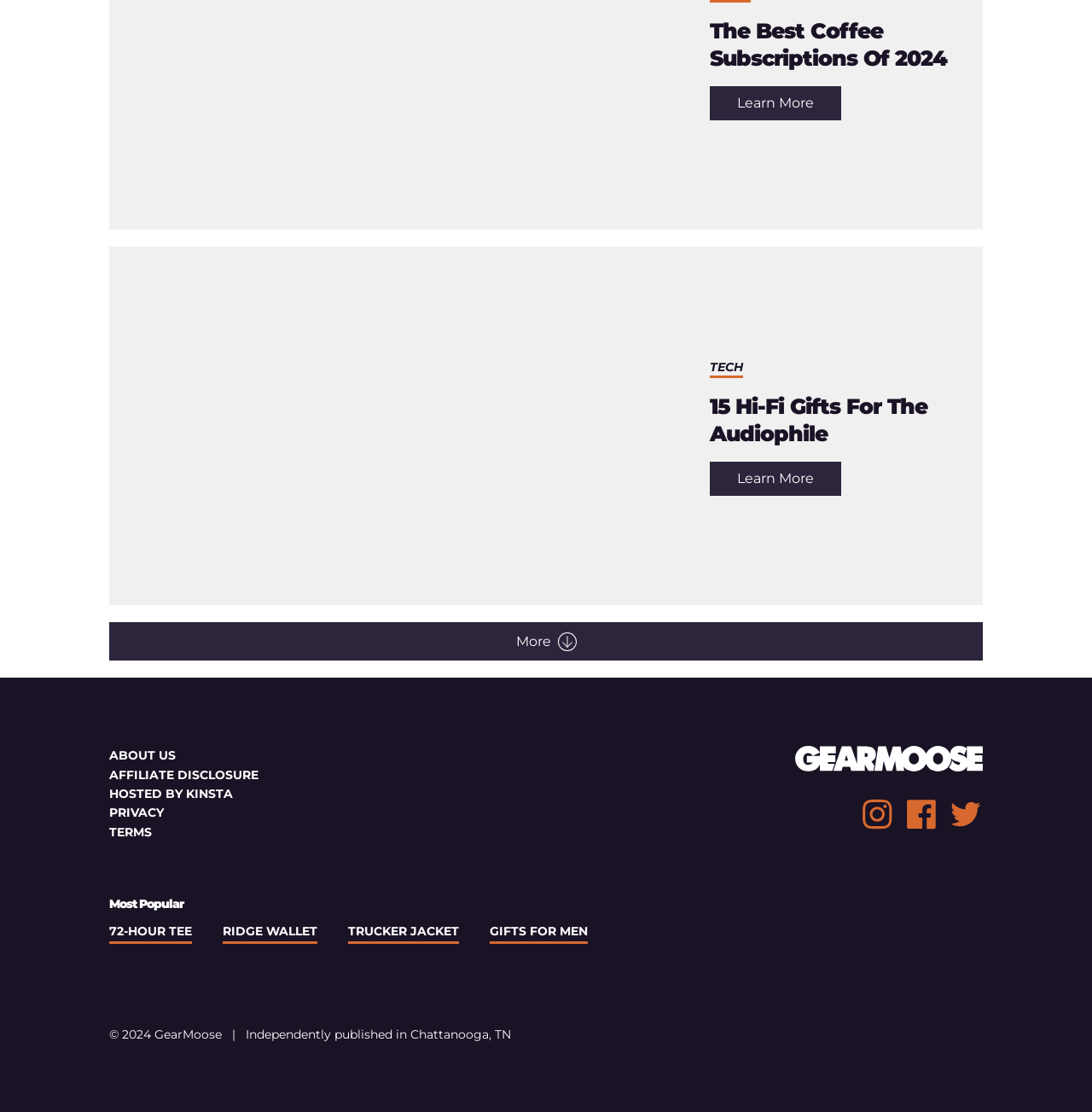What is the category of the article '15 Hi-Fi Gifts For The Audiophile'?
Answer briefly with a single word or phrase based on the image.

TECH